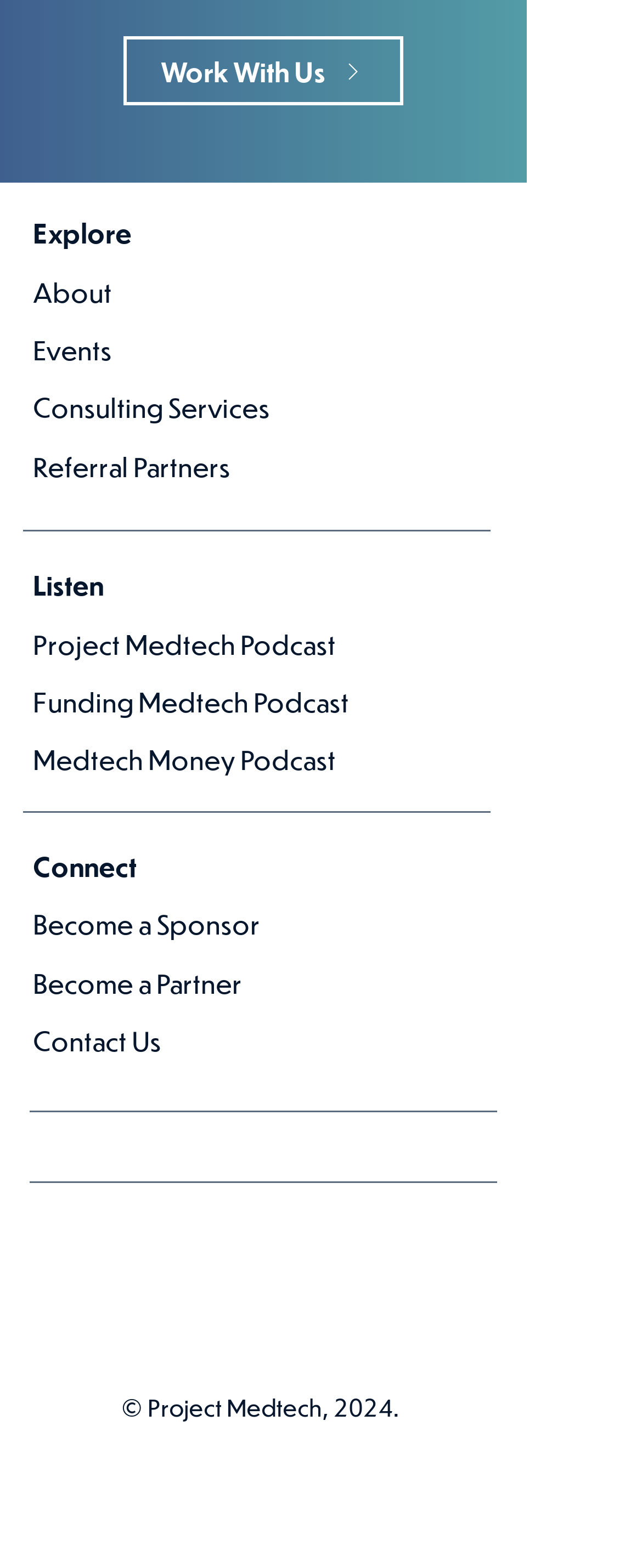What is the name of the organization?
Look at the screenshot and provide an in-depth answer.

The name of the organization can be found in the logo at the bottom of the page, which is an image with the text 'projectmedtech-logo_Final-TM-Vertical-on-White.jpg'. The logo is a prominent element on the page, and the text 'Project Medtech' is likely to be the name of the organization.